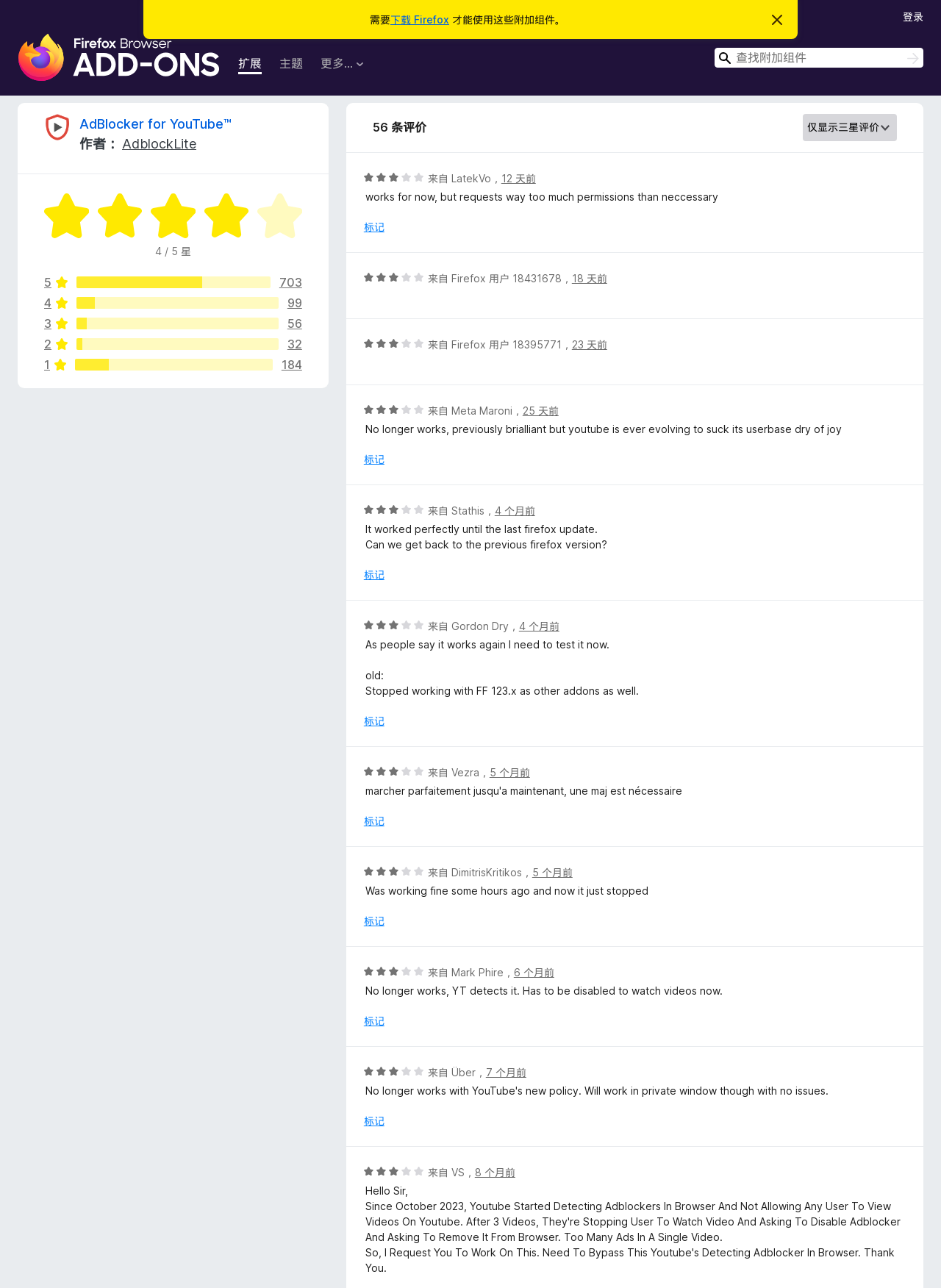Please identify the coordinates of the bounding box that should be clicked to fulfill this instruction: "Read the blog".

None